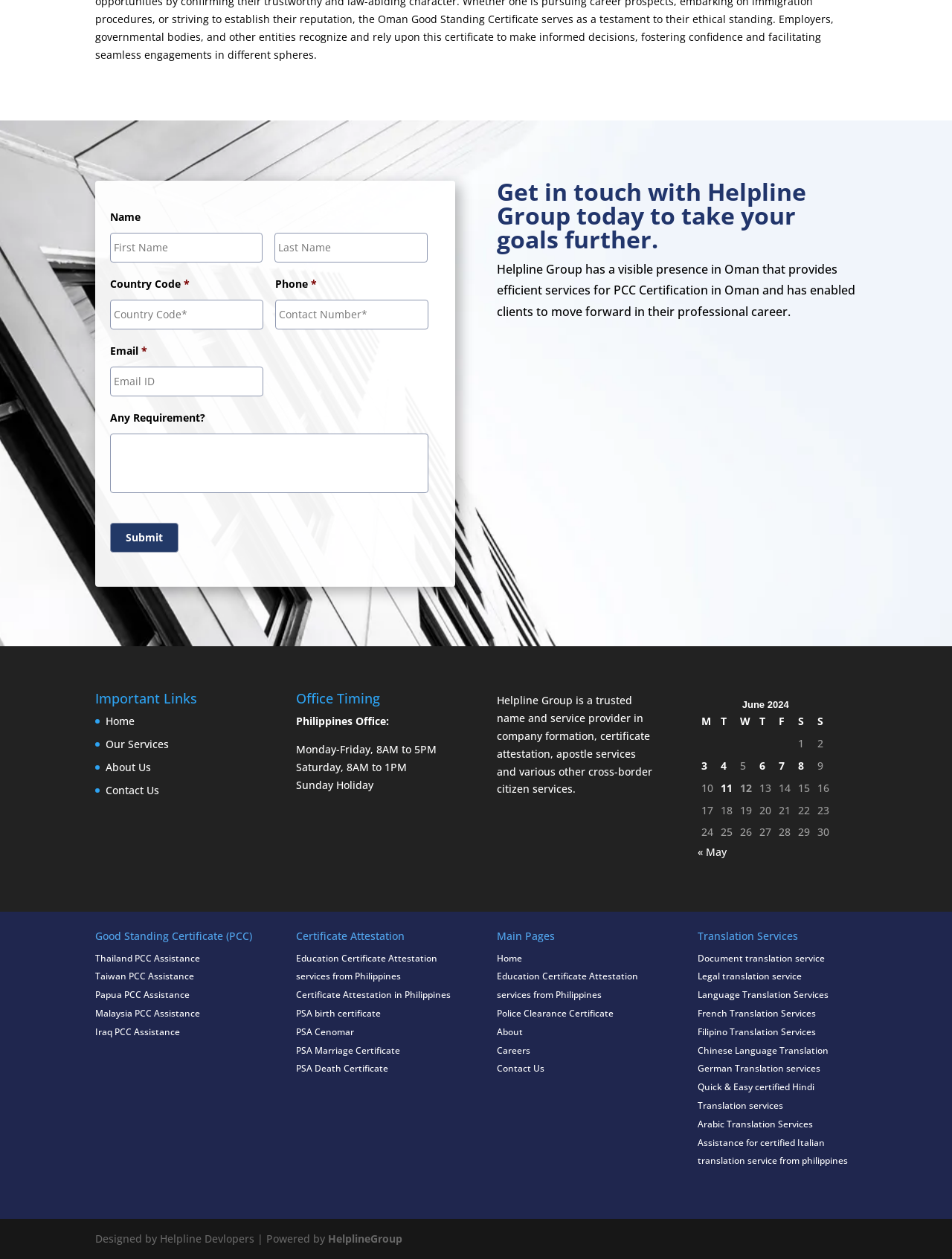Using the information in the image, could you please answer the following question in detail:
What is the company name mentioned on the webpage?

The company name 'Helpline Group' is mentioned in the heading 'Get in touch with Helpline Group today to take your goals further.' and also in the paragraph 'Helpline Group has a visible presence in Oman that provides efficient services for PCC Certification in Oman and has enabled clients to move forward in their professional career.'